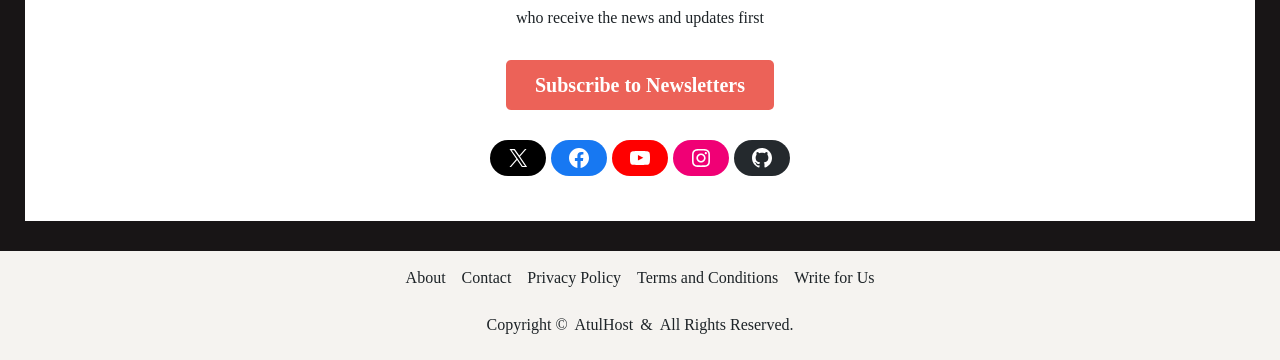Find the bounding box coordinates of the element to click in order to complete this instruction: "Go to contact page". The bounding box coordinates must be four float numbers between 0 and 1, denoted as [left, top, right, bottom].

[0.361, 0.74, 0.399, 0.807]